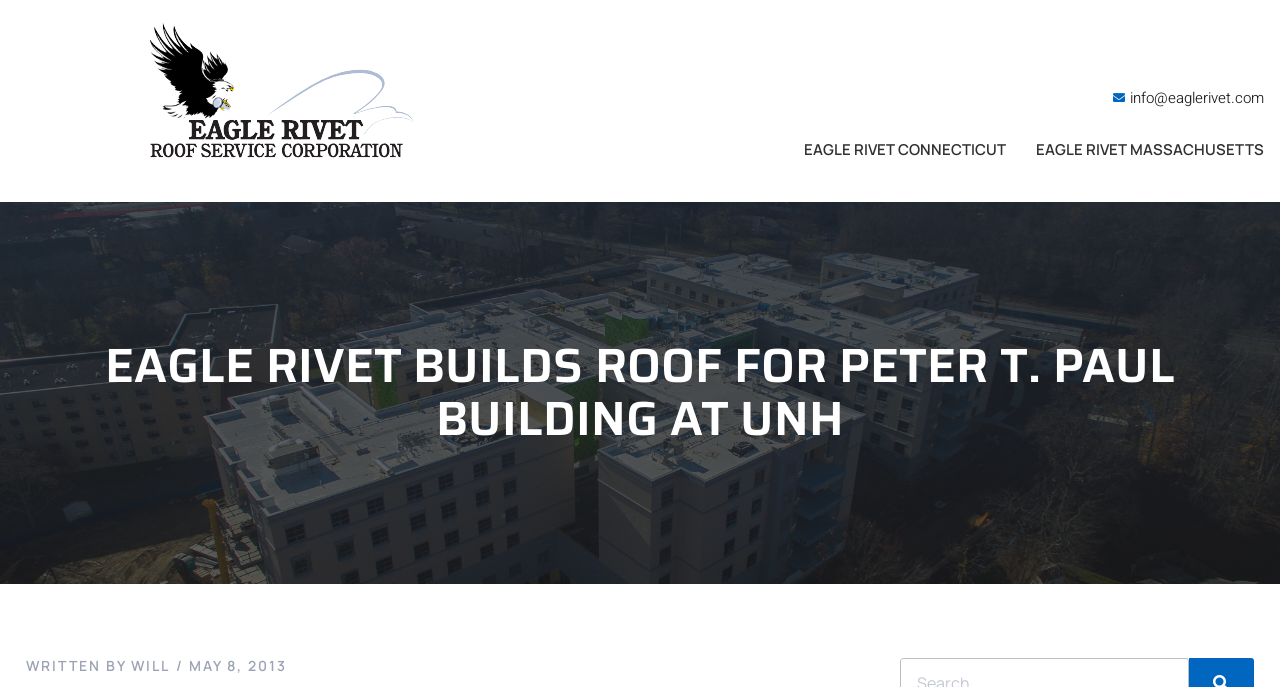Respond with a single word or phrase to the following question: What is the date of the article?

MAY 8, 2013